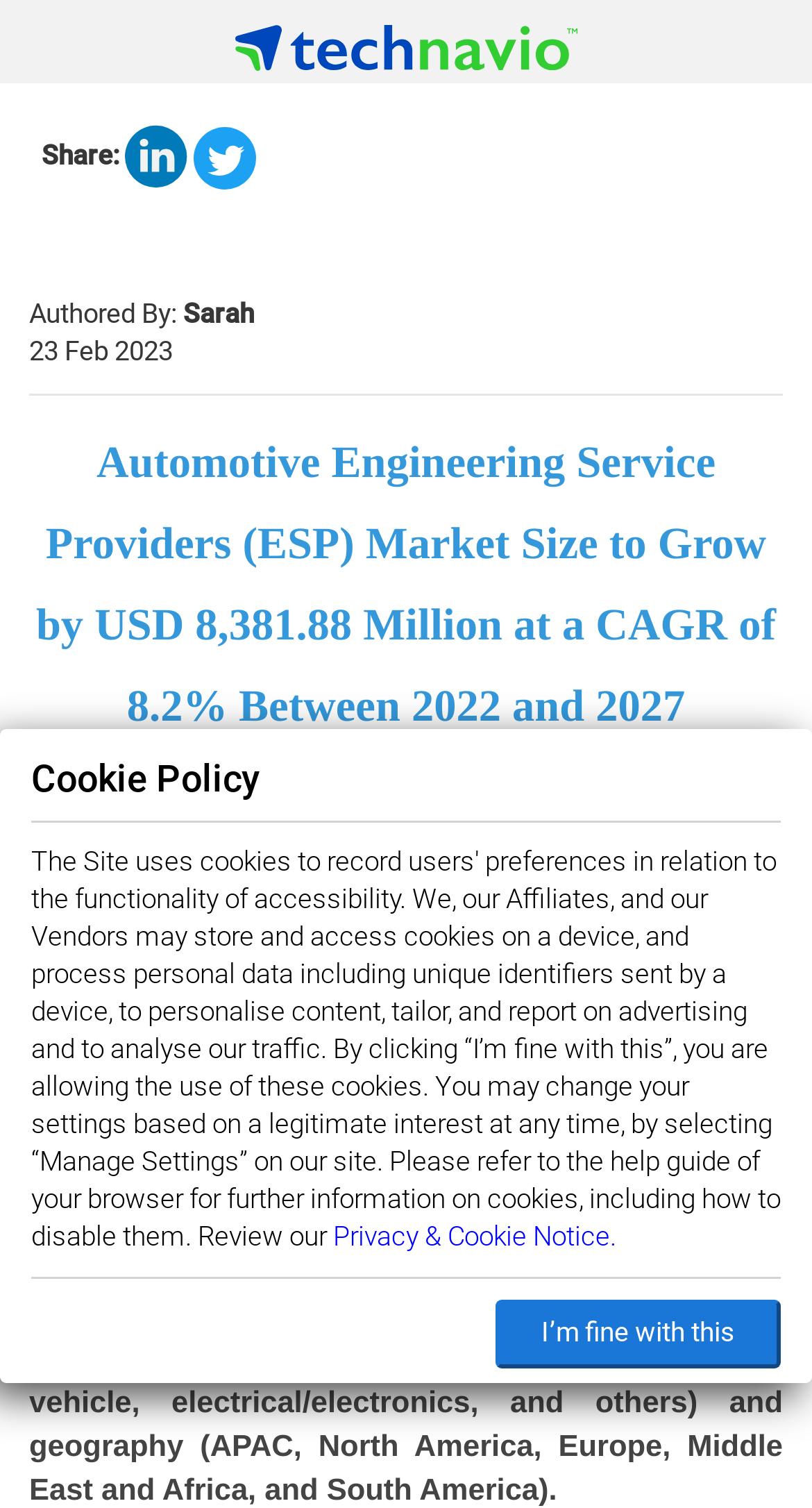Please determine the bounding box coordinates of the section I need to click to accomplish this instruction: "Read the Automotive Engineering Service Providers market report".

[0.036, 0.276, 0.964, 0.492]